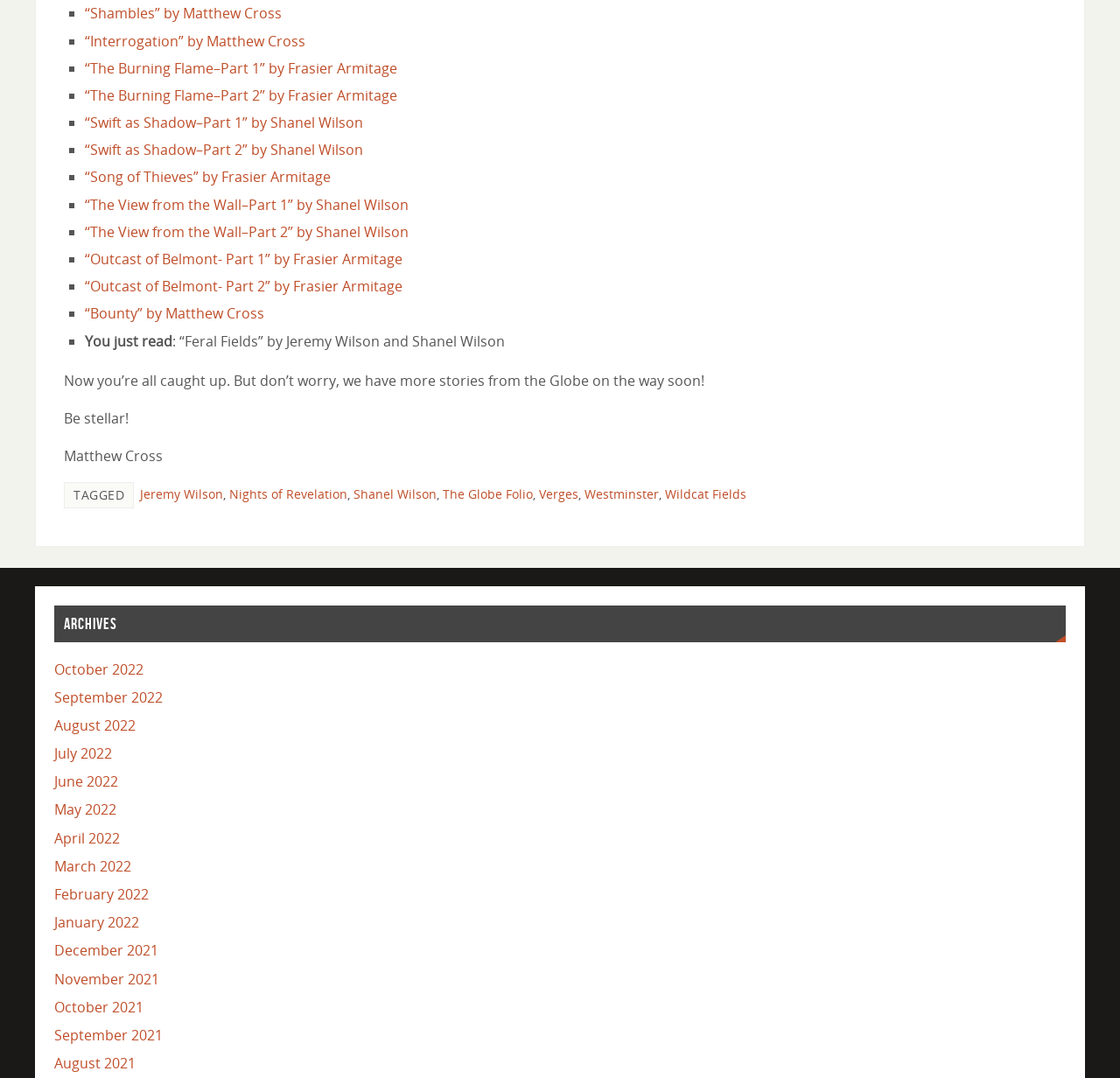Find the bounding box of the UI element described as: "“Interrogation” by Matthew Cross". The bounding box coordinates should be given as four float values between 0 and 1, i.e., [left, top, right, bottom].

[0.076, 0.029, 0.273, 0.047]